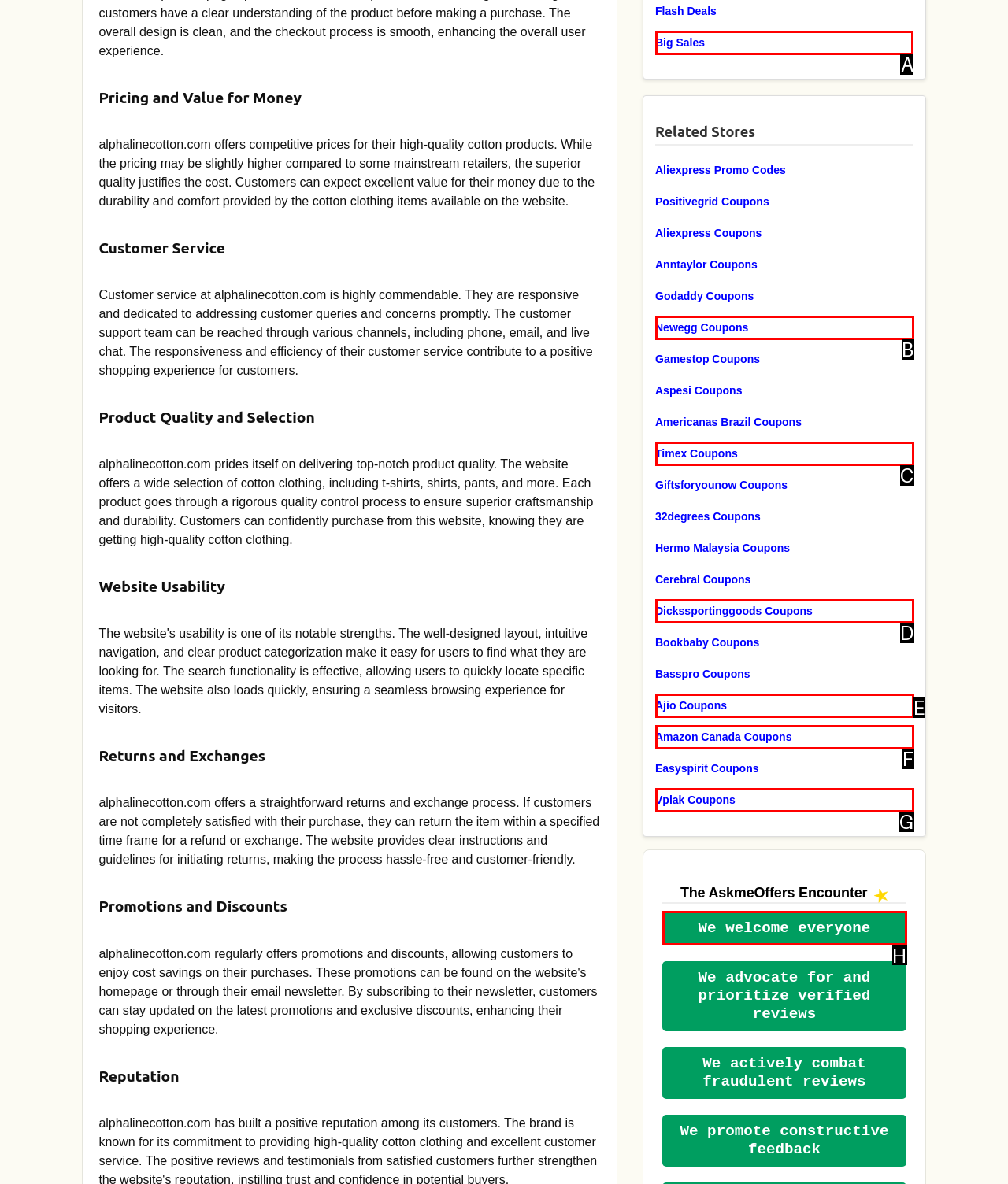Choose the letter that corresponds to the correct button to accomplish the task: Click on 'Big Sales'
Reply with the letter of the correct selection only.

A